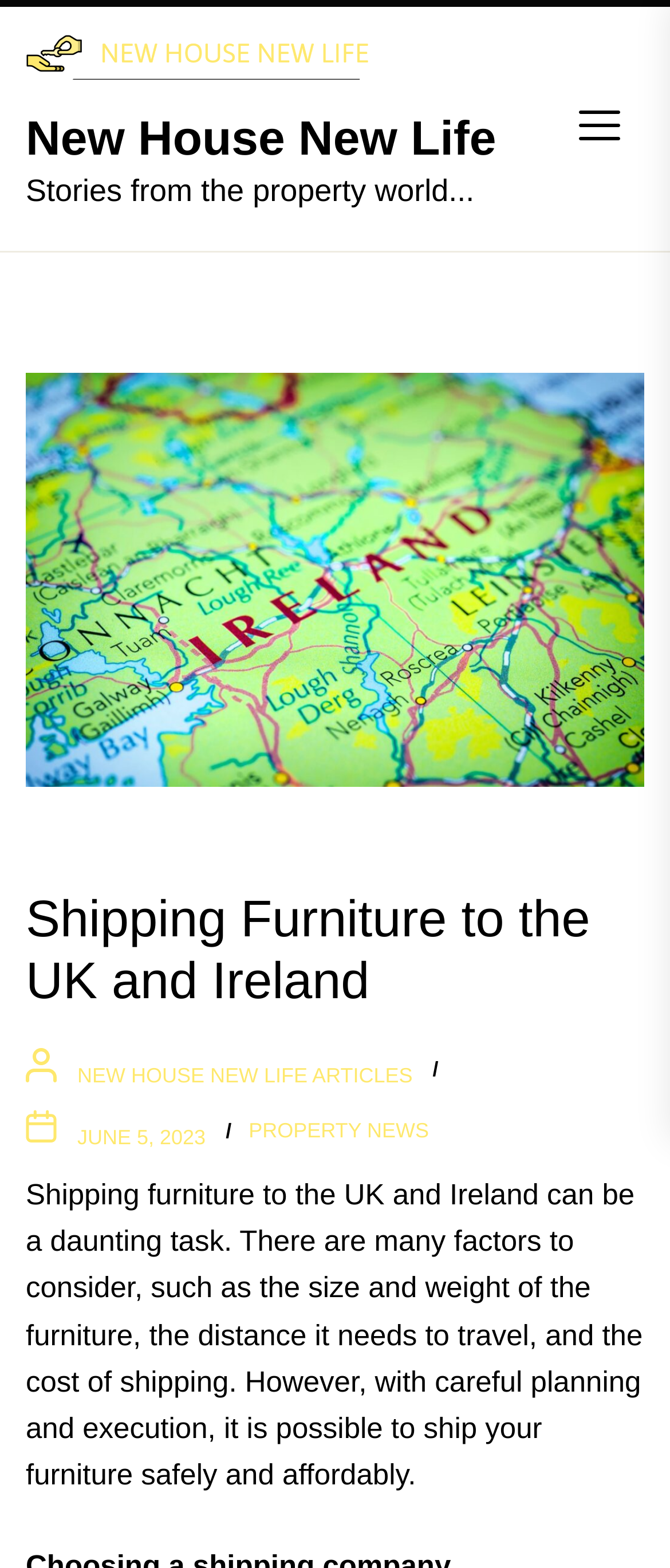How many links are in the header?
Please respond to the question thoroughly and include all relevant details.

I counted the number of link elements within the header section, which includes the links 'NEW HOUSE NEW LIFE ARTICLES', 'JUNE 5, 2023', and 'PROPERTY NEWS', in addition to the company logo link.